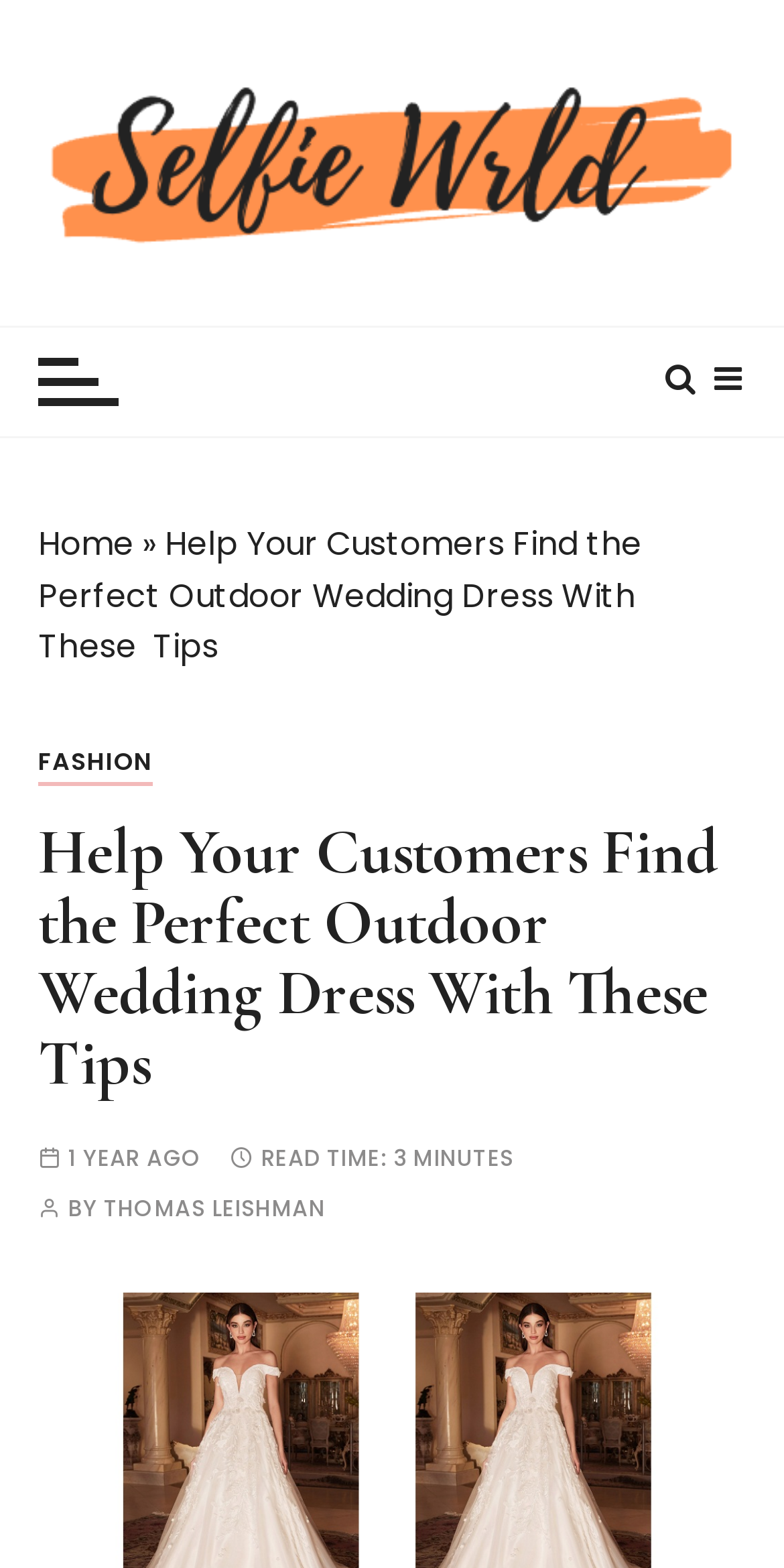Given the description of a UI element: "Fashion", identify the bounding box coordinates of the matching element in the webpage screenshot.

[0.048, 0.47, 0.195, 0.501]